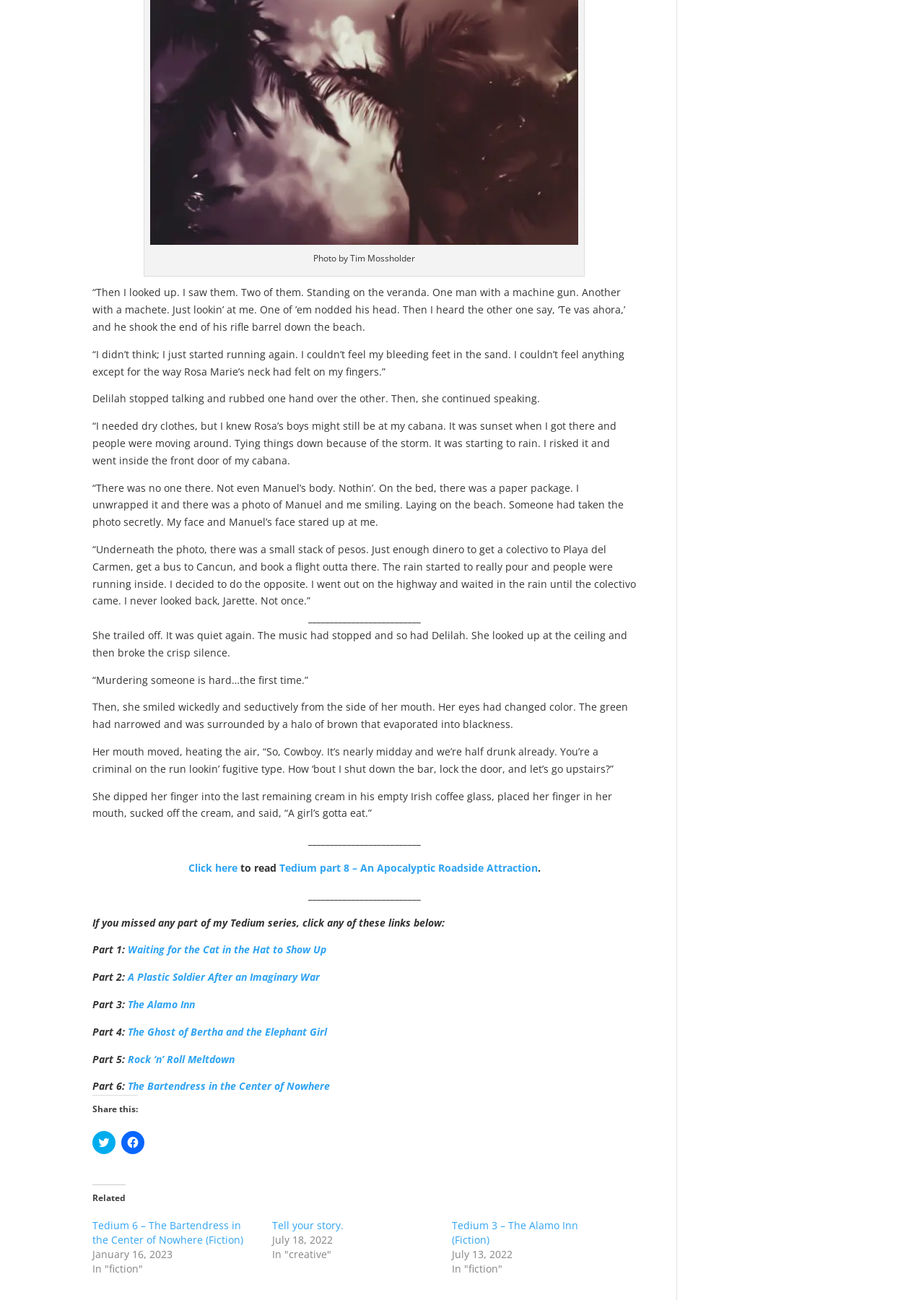Find the coordinates for the bounding box of the element with this description: "Rock ‘n’ Roll Meltdown".

[0.138, 0.809, 0.254, 0.82]